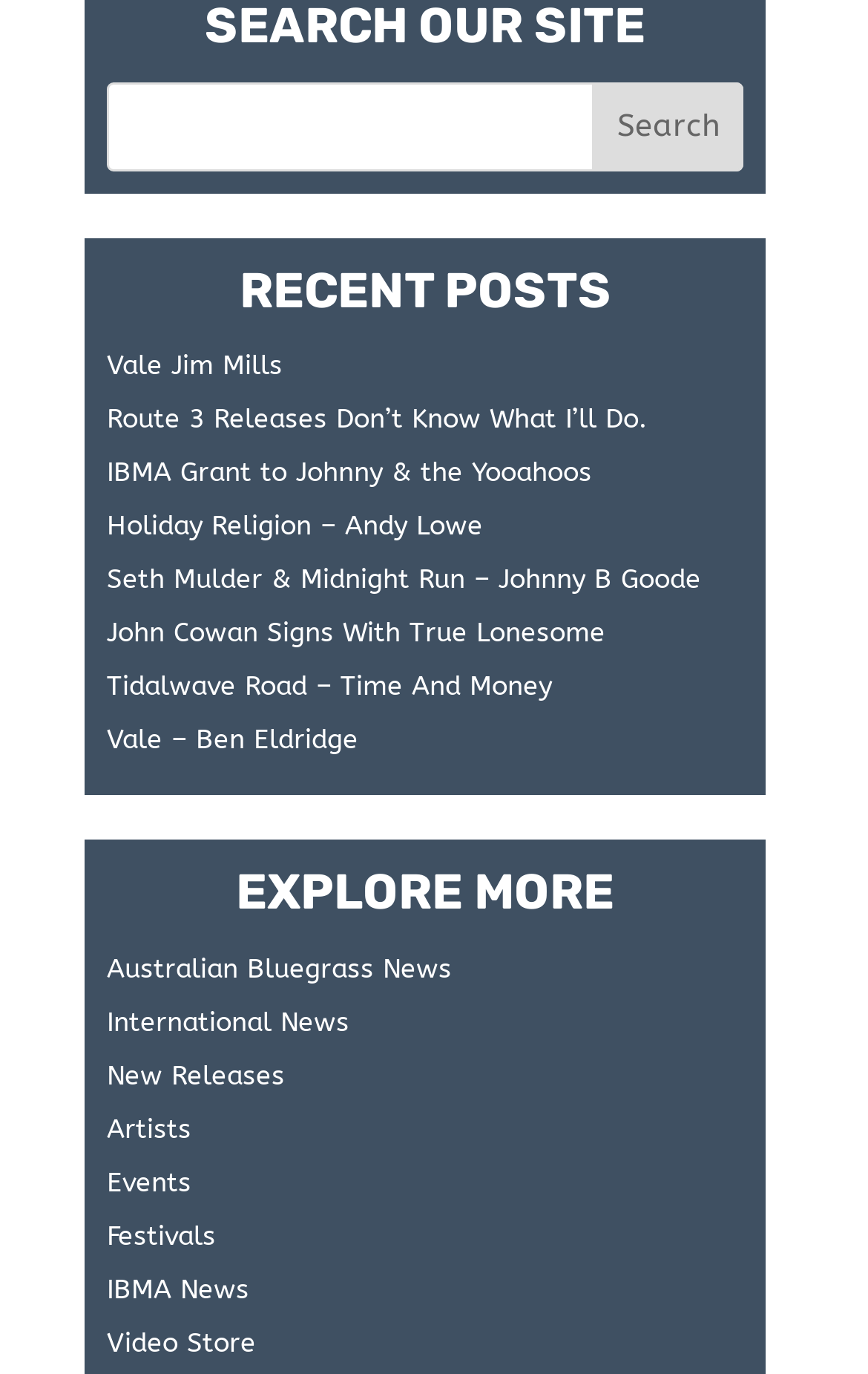Please identify the bounding box coordinates of the area that needs to be clicked to fulfill the following instruction: "explore Australian Bluegrass News."

[0.123, 0.693, 0.521, 0.716]